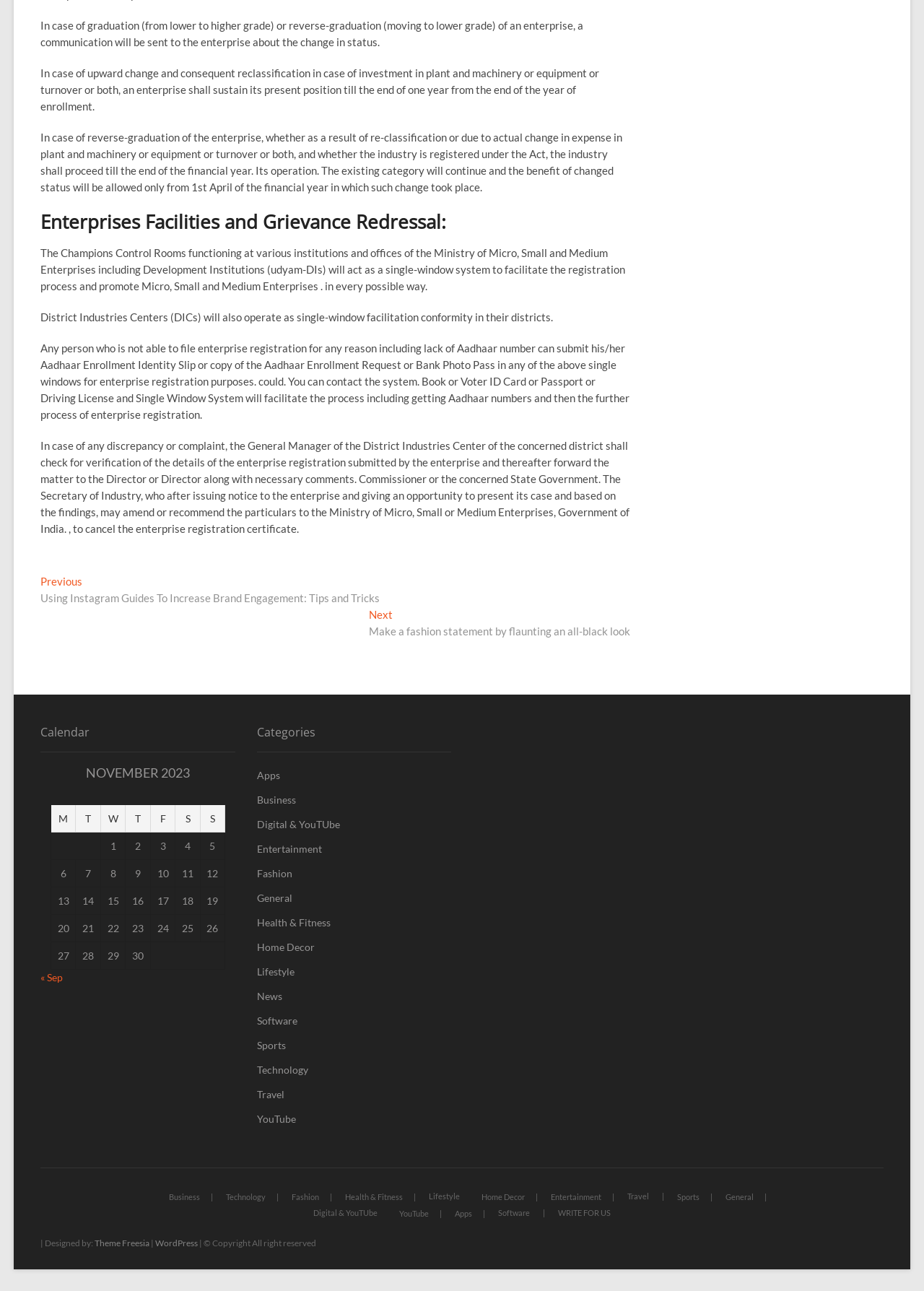Please predict the bounding box coordinates (top-left x, top-left y, bottom-right x, bottom-right y) for the UI element in the screenshot that fits the description: Home Decor

[0.278, 0.728, 0.488, 0.739]